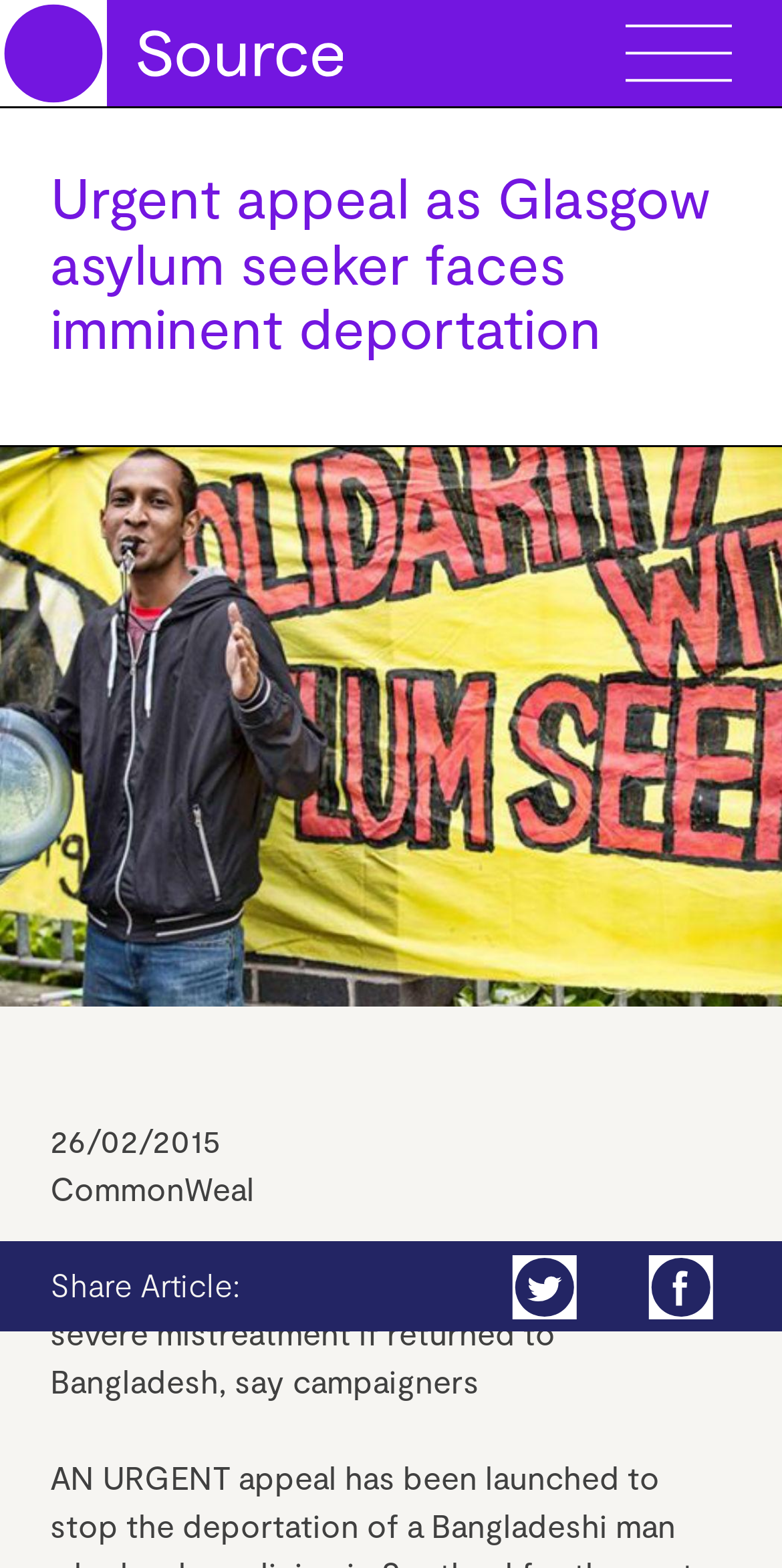How many social media sharing options are there?
From the image, provide a succinct answer in one word or a short phrase.

2